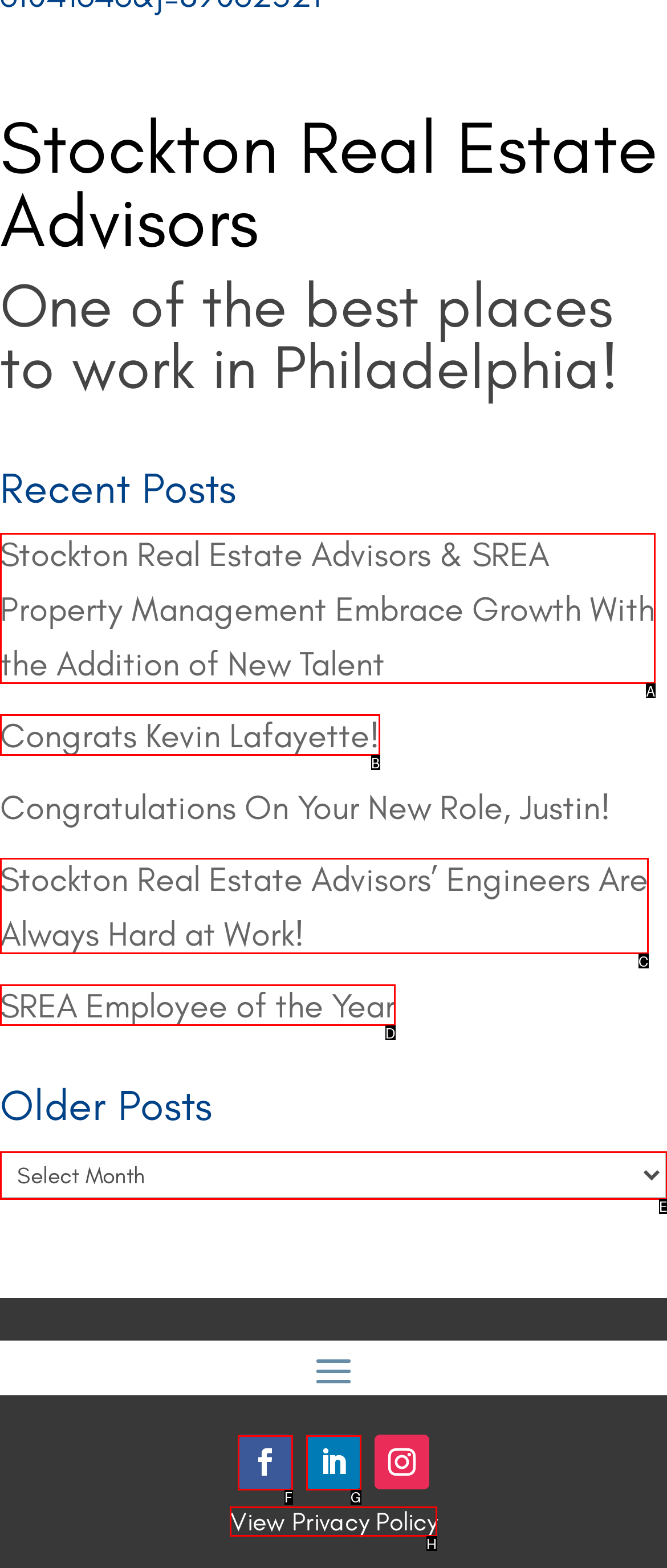Select the HTML element that should be clicked to accomplish the task: View Privacy Policy Reply with the corresponding letter of the option.

H